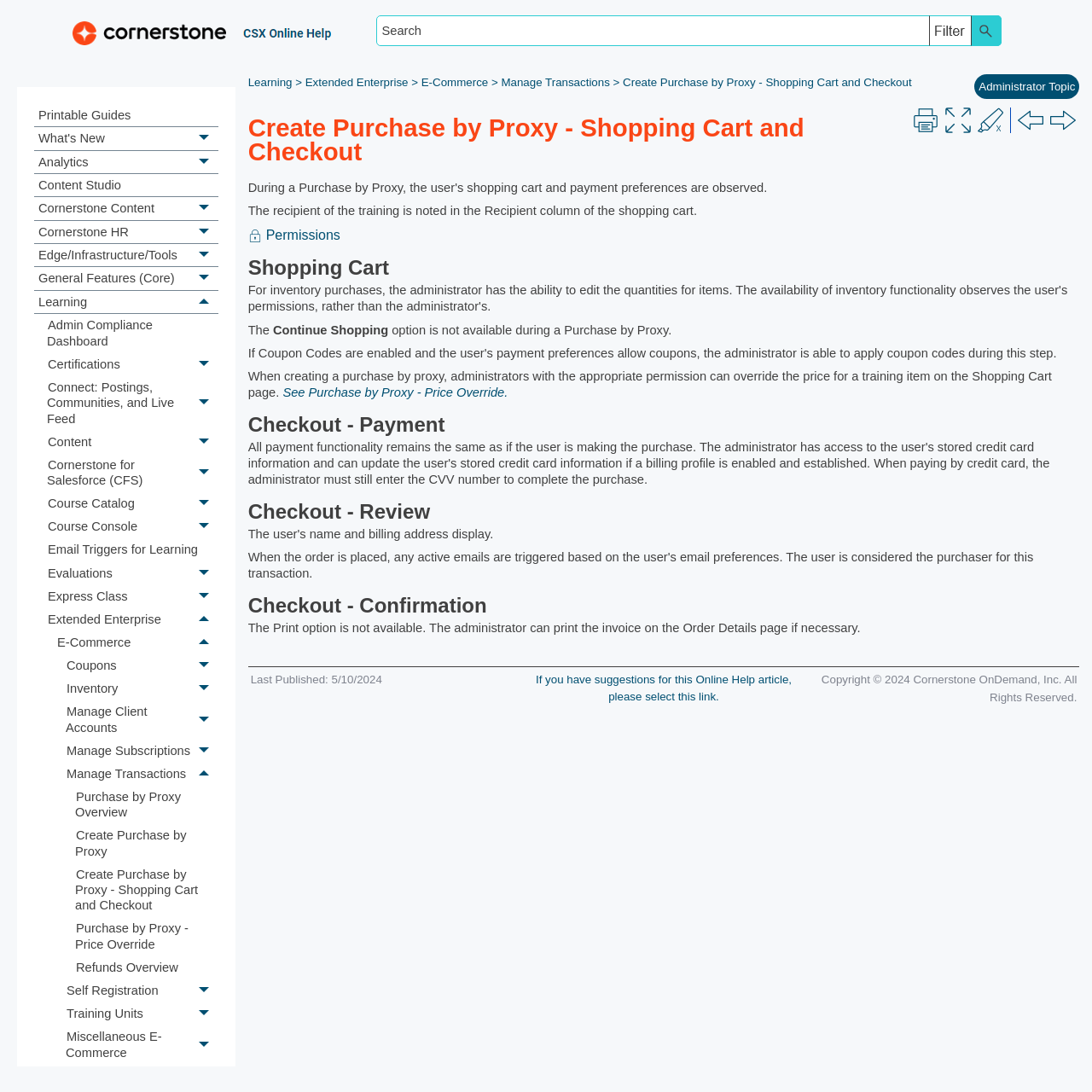What is the current page about?
Refer to the screenshot and respond with a concise word or phrase.

Create Purchase by Proxy